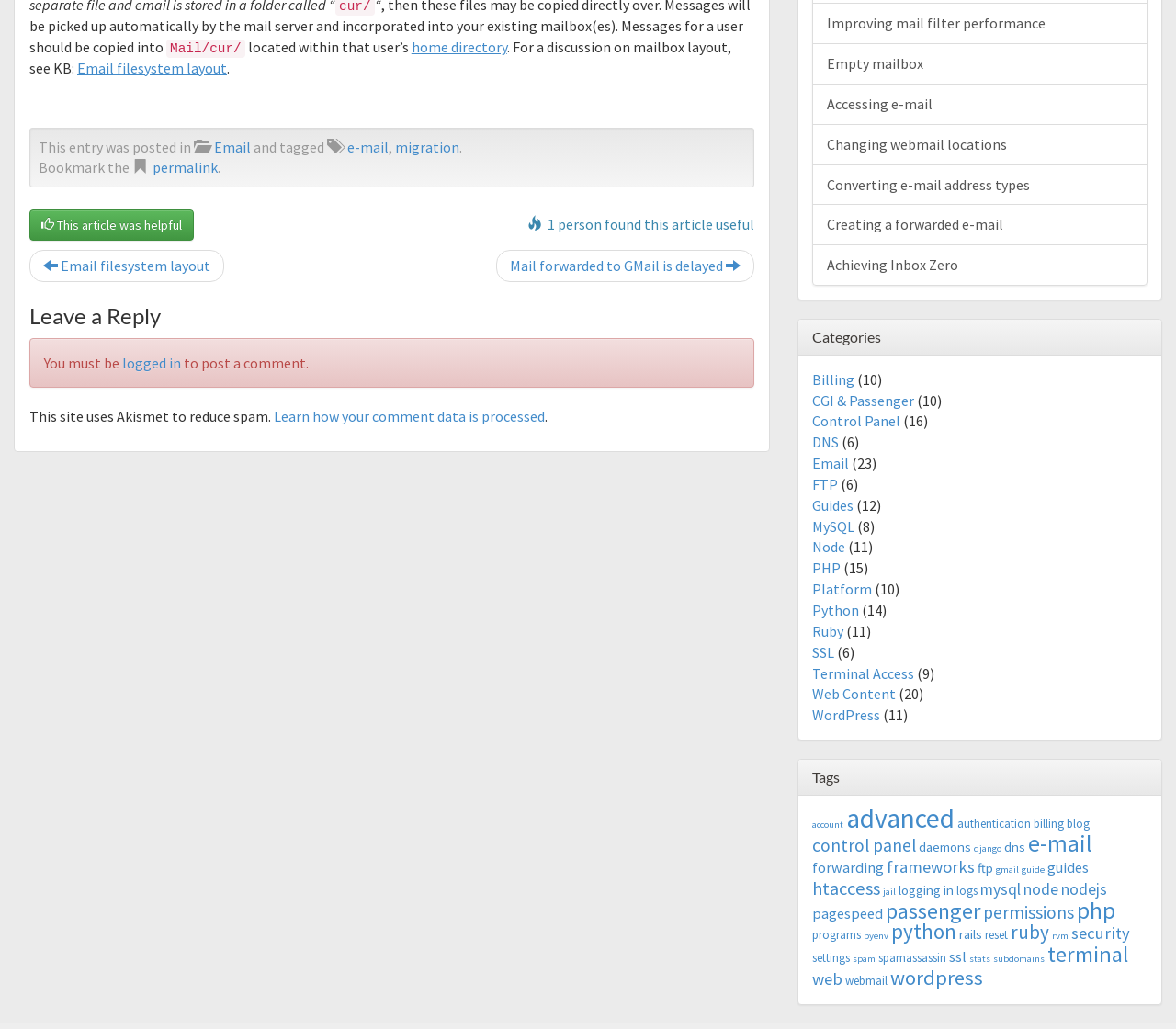What is the category with the most articles?
Could you answer the question with a detailed and thorough explanation?

The category with the most articles can be determined by looking at the category list, which shows that 'Email' has 23 articles, more than any other category.